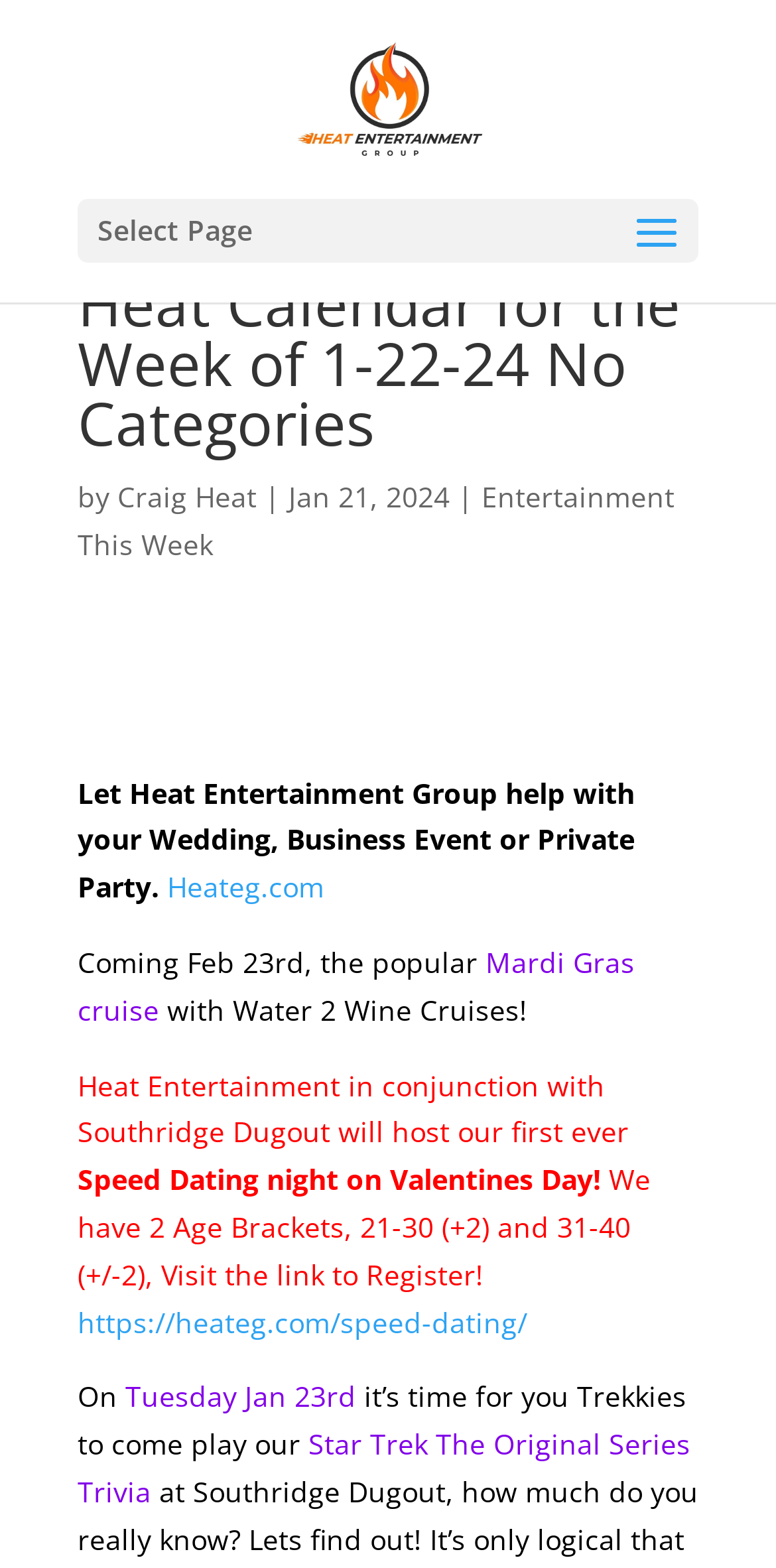What is the theme of the trivia on Tuesday Jan 23rd?
We need a detailed and meticulous answer to the question.

The theme of the trivia on Tuesday Jan 23rd can be found at the bottom of the webpage, where it says 'it’s time for you Trekkies to come play our Star Trek The Original Series Trivia'.